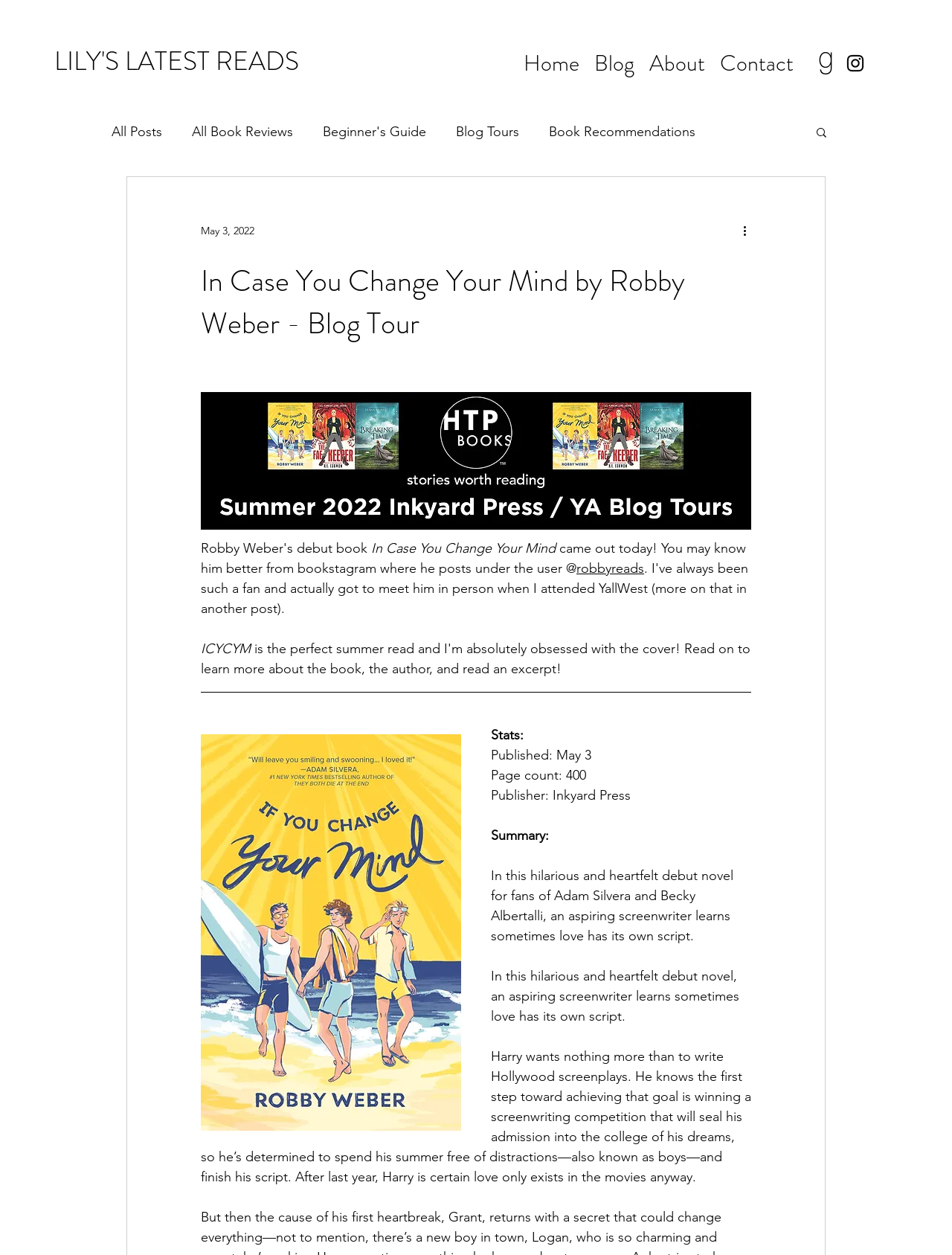Please identify the bounding box coordinates of the area that needs to be clicked to follow this instruction: "Read more about the book 'In Case You Change Your Mind'".

[0.211, 0.207, 0.789, 0.275]